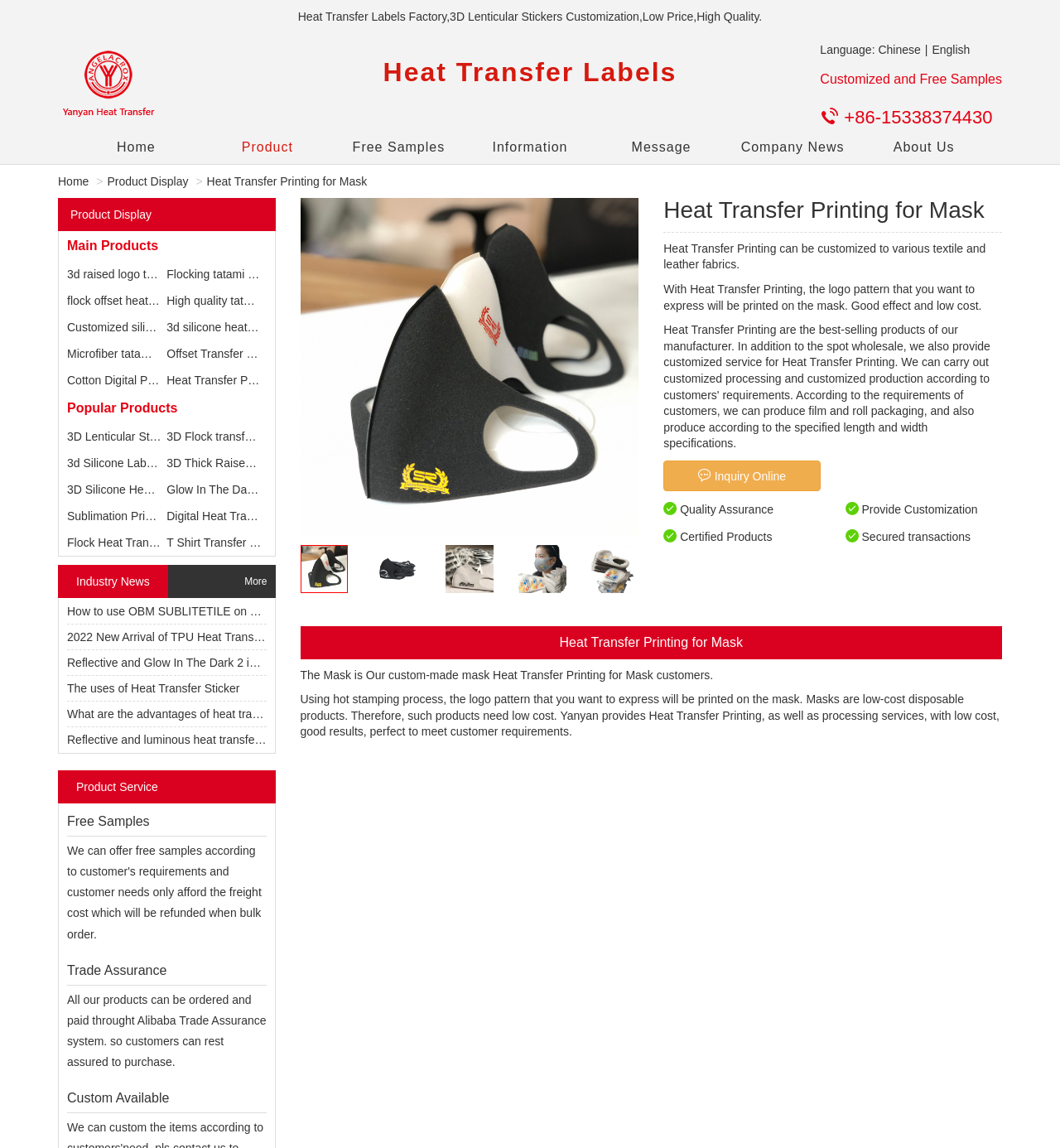What is the company's phone number?
Please provide a comprehensive answer based on the information in the image.

The company's phone number can be found on the top right corner of the webpage, below the language selection options.